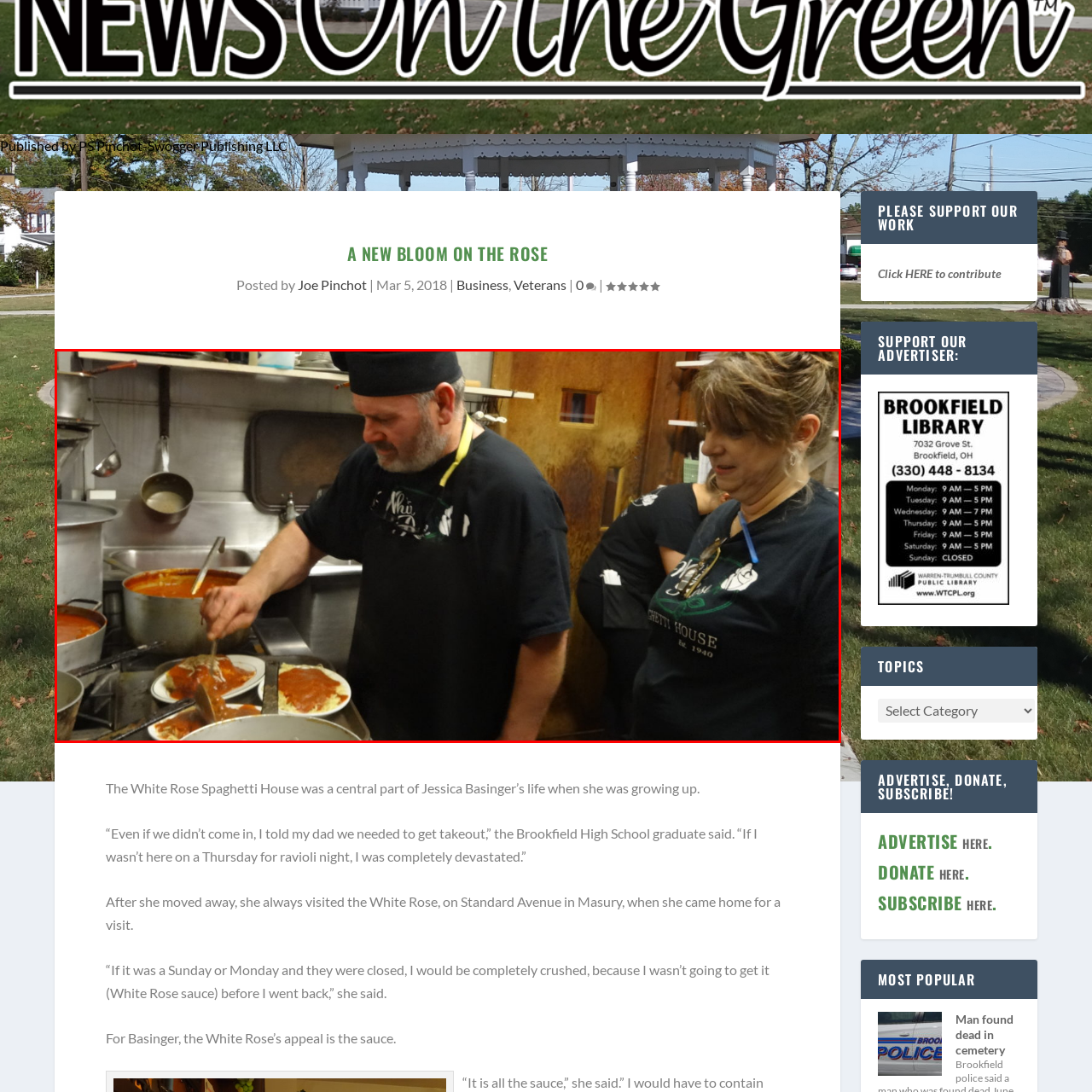Focus on the area highlighted by the red bounding box and give a thorough response to the following question, drawing from the image: What is the atmosphere of the kitchen?

The caption describes the atmosphere of the kitchen as 'warm and inviting', which suggests a cozy and welcoming environment. This is reinforced by the image, which shows the chefs working together in a clean and organized kitchen, conveying a sense of comfort and tradition.